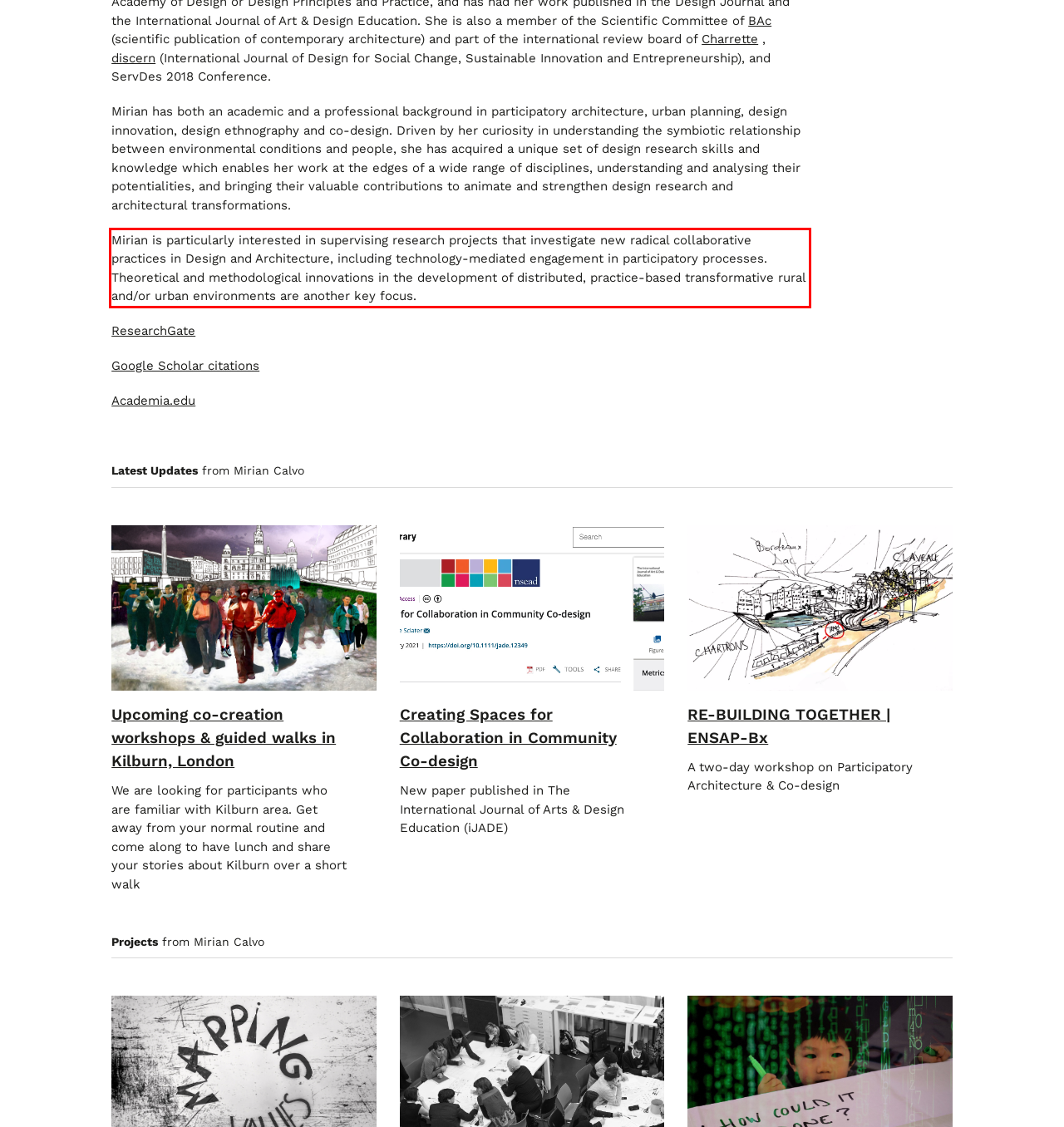Your task is to recognize and extract the text content from the UI element enclosed in the red bounding box on the webpage screenshot.

Mirian is particularly interested in supervising research projects that investigate new radical collaborative practices in Design and Architecture, including technology-mediated engagement in participatory processes. Theoretical and methodological innovations in the development of distributed, practice-based transformative rural and/or urban environments are another key focus.